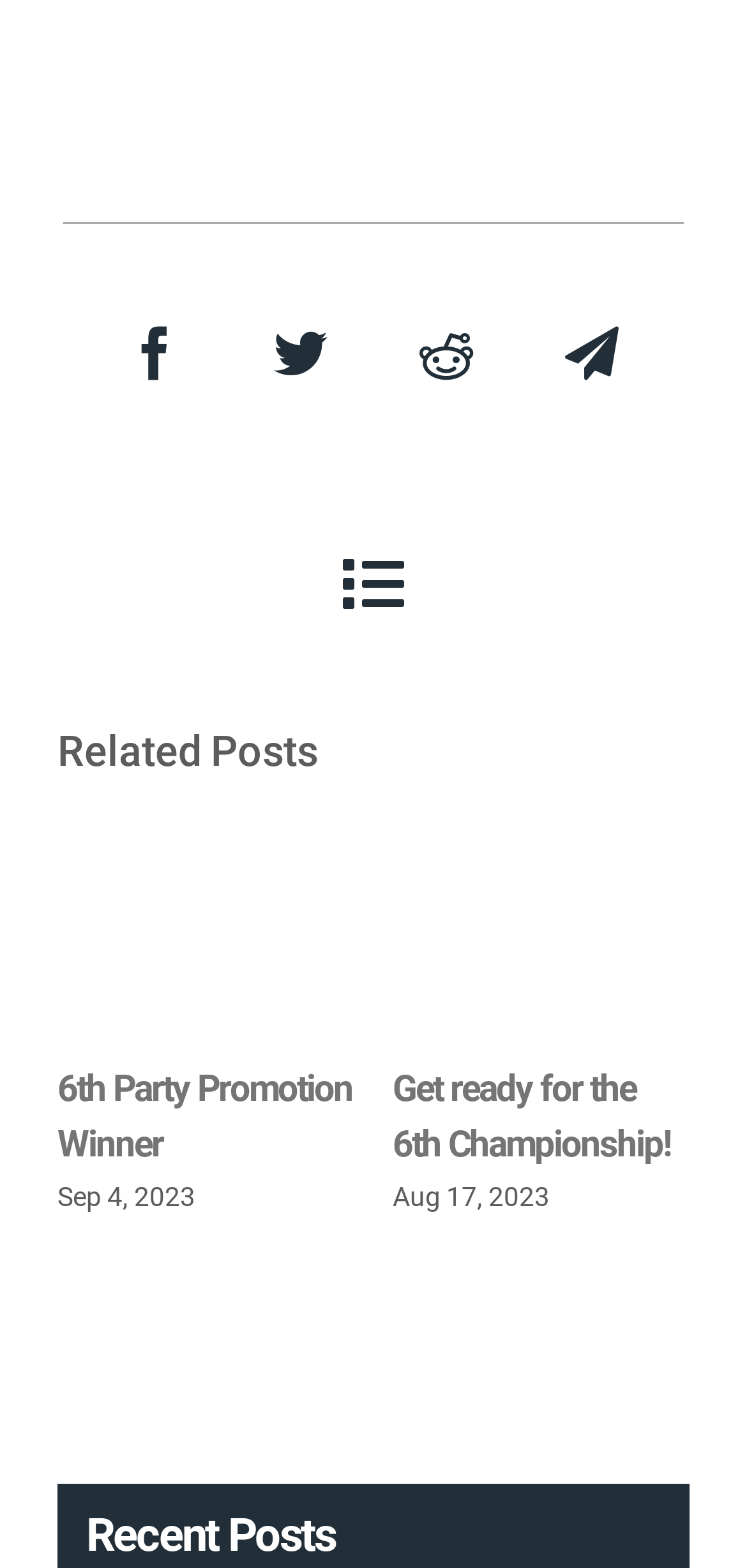What social media platforms are listed?
We need a detailed and meticulous answer to the question.

By examining the top section of the webpage, I found four links with text 'Facebook', 'Twitter', 'Reddit', and 'Telegram', which are commonly used social media platforms.